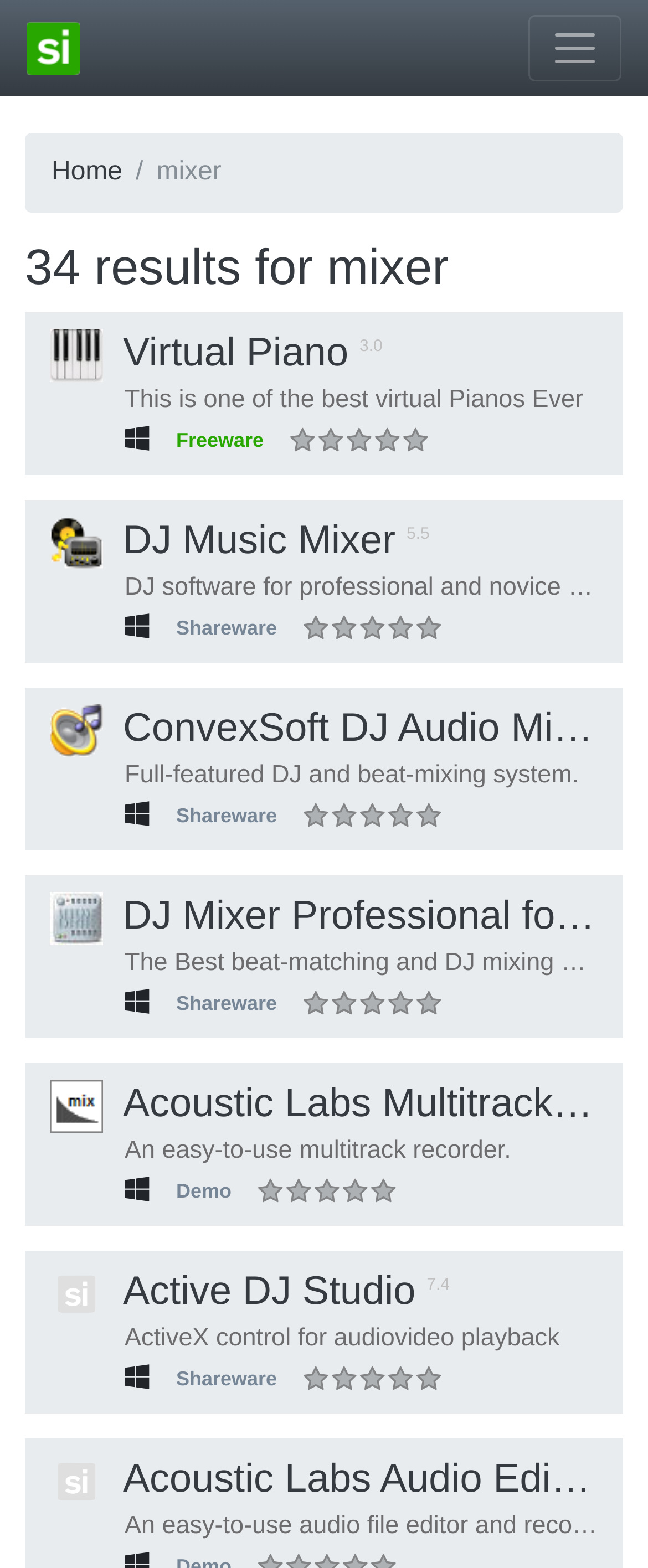What is the platform of the DJ Music Mixer software?
Look at the screenshot and respond with one word or a short phrase.

Windows